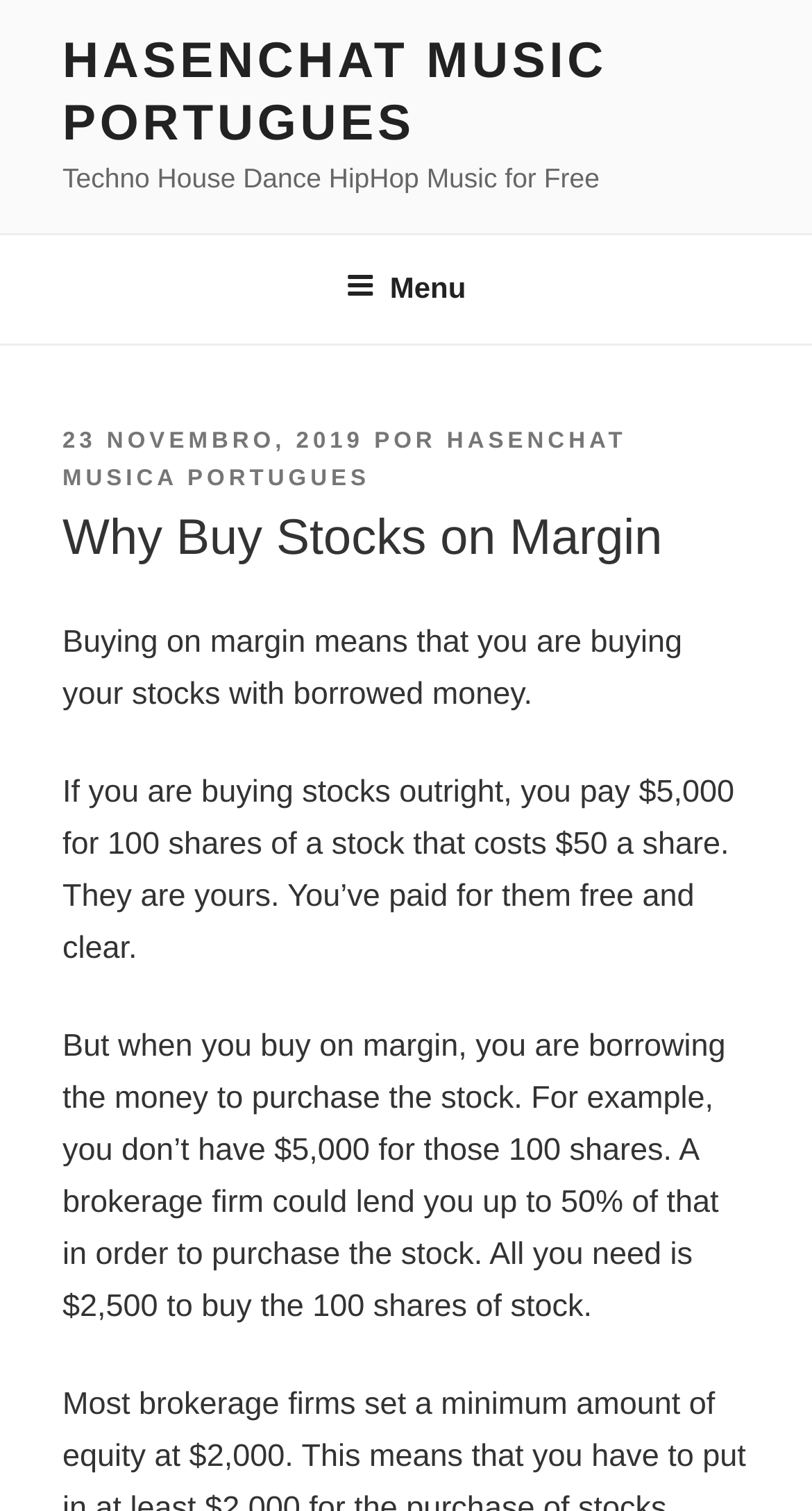What is the date of publication of the article?
Please use the image to provide an in-depth answer to the question.

I determined the answer by reading the link element with the text '23 NOVEMBRO, 2019' which is accompanied by a time element, indicating that it is the date of publication.